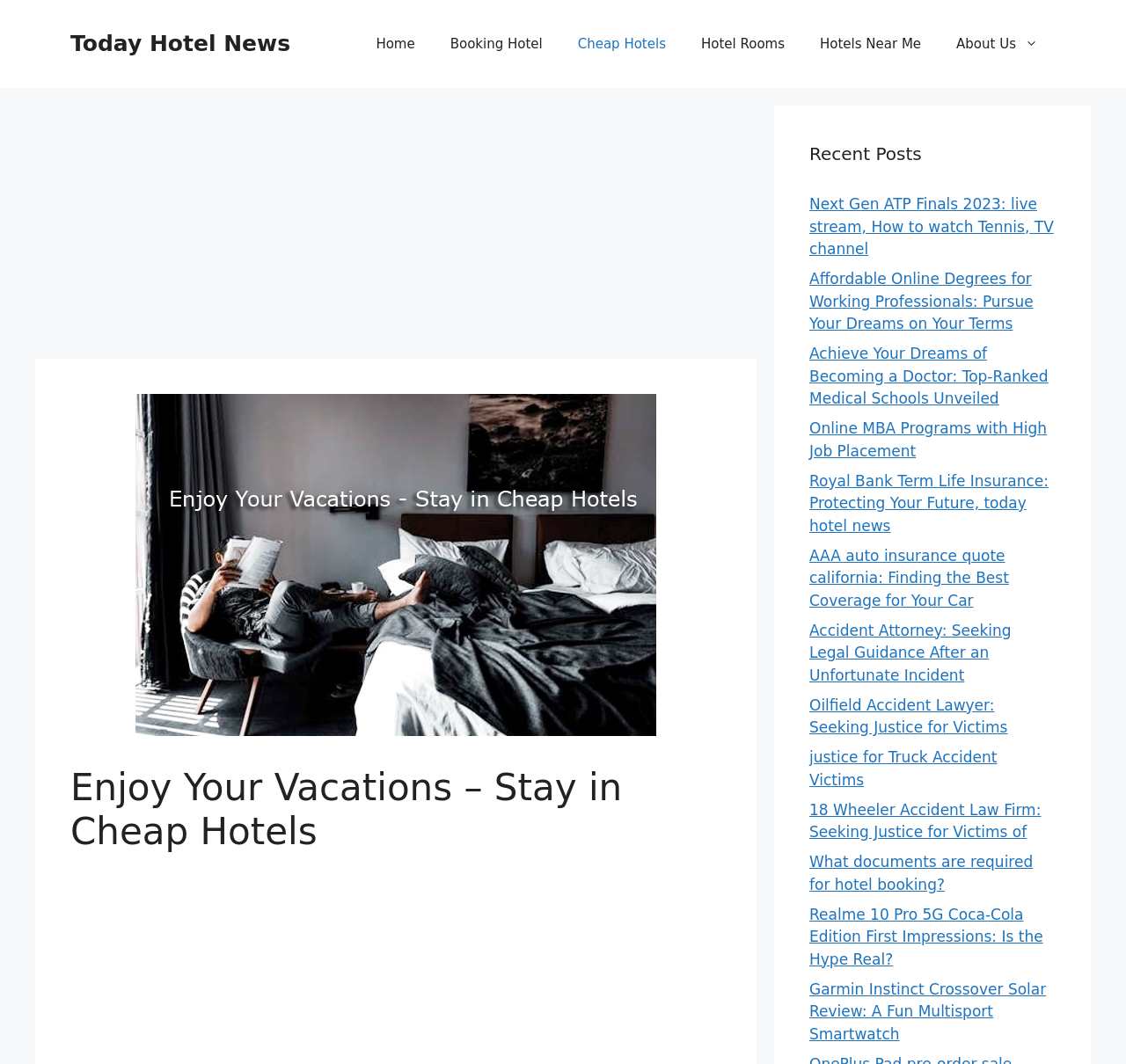Please locate the bounding box coordinates of the region I need to click to follow this instruction: "View the 'Cheap Hotels' page".

[0.497, 0.017, 0.607, 0.066]